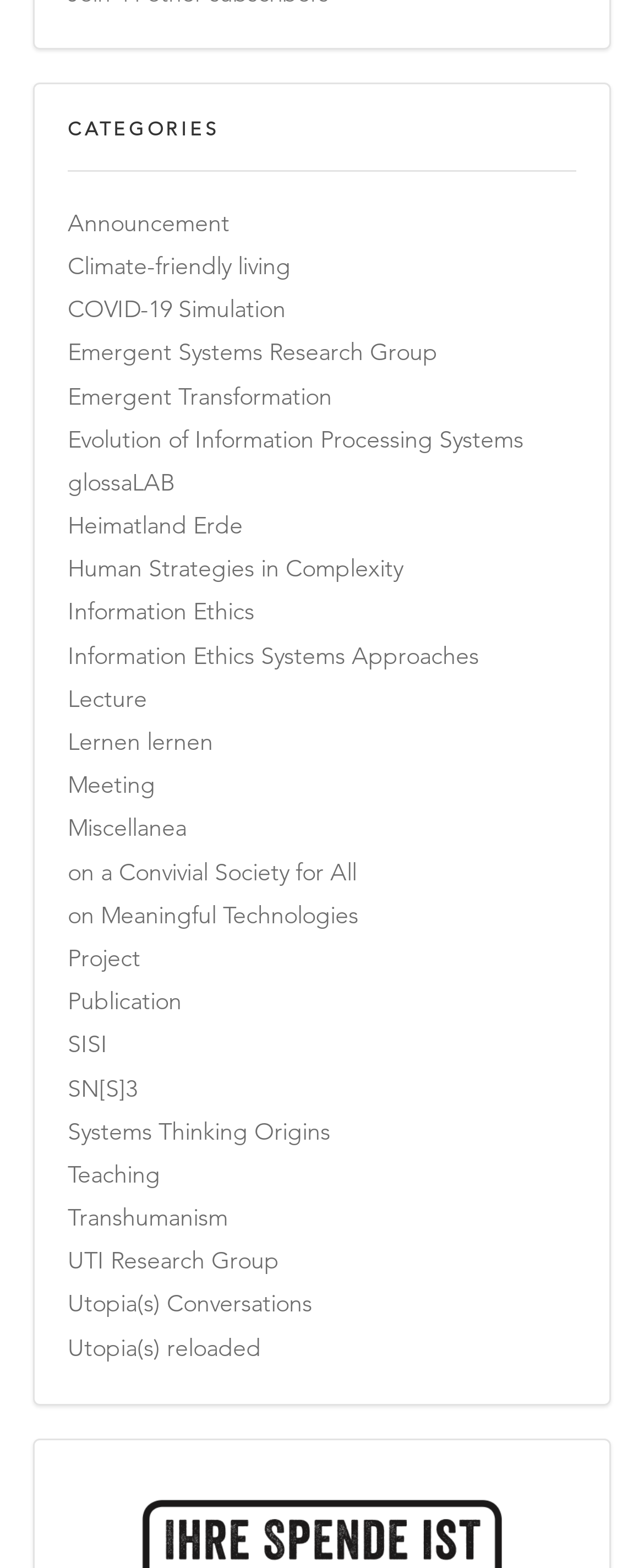Please reply to the following question using a single word or phrase: 
How many characters are in the shortest link text under 'CATEGORIES'?

5